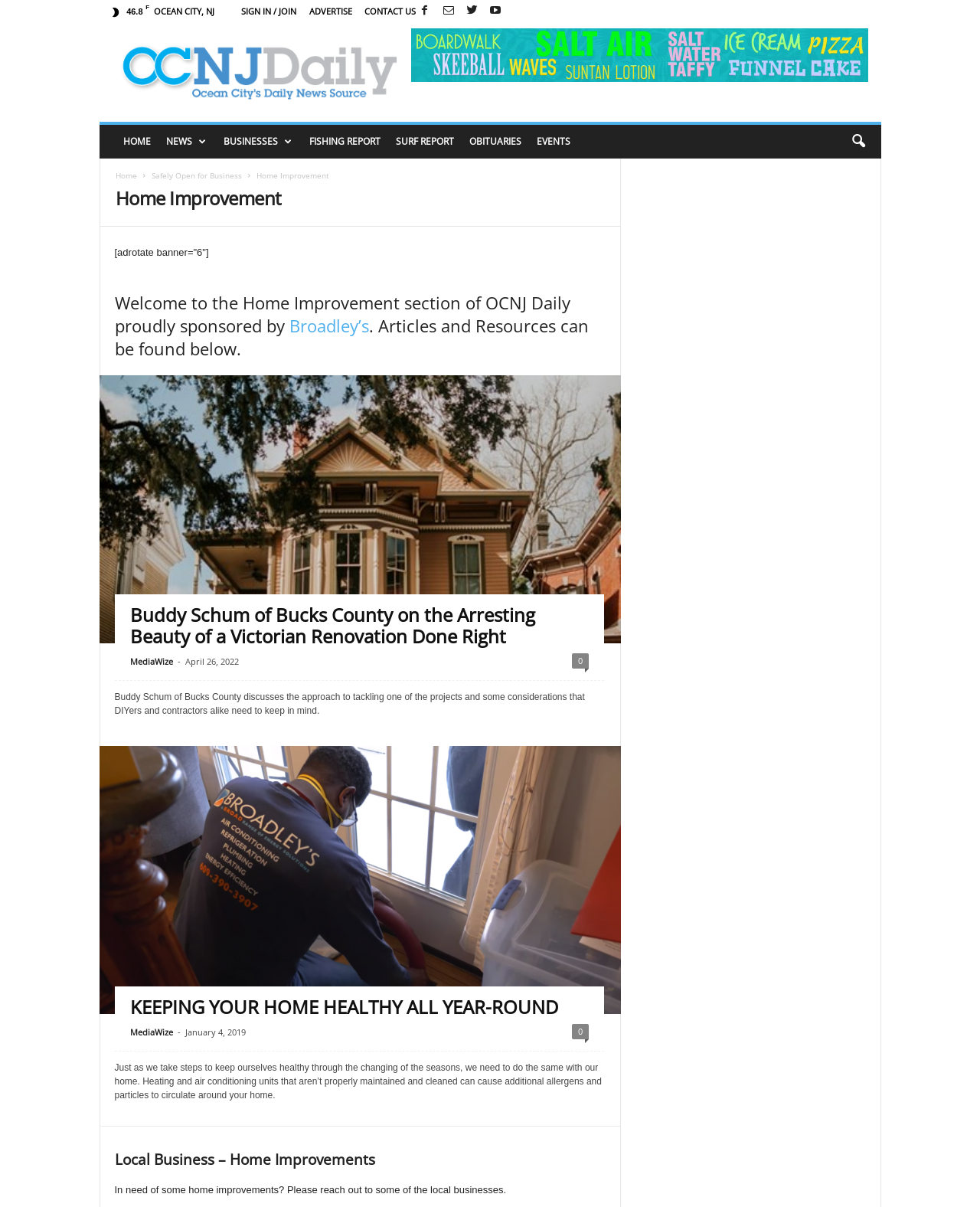Identify the bounding box coordinates for the element that needs to be clicked to fulfill this instruction: "Explore the 'Home Improvement' section". Provide the coordinates in the format of four float numbers between 0 and 1: [left, top, right, bottom].

[0.261, 0.141, 0.336, 0.15]